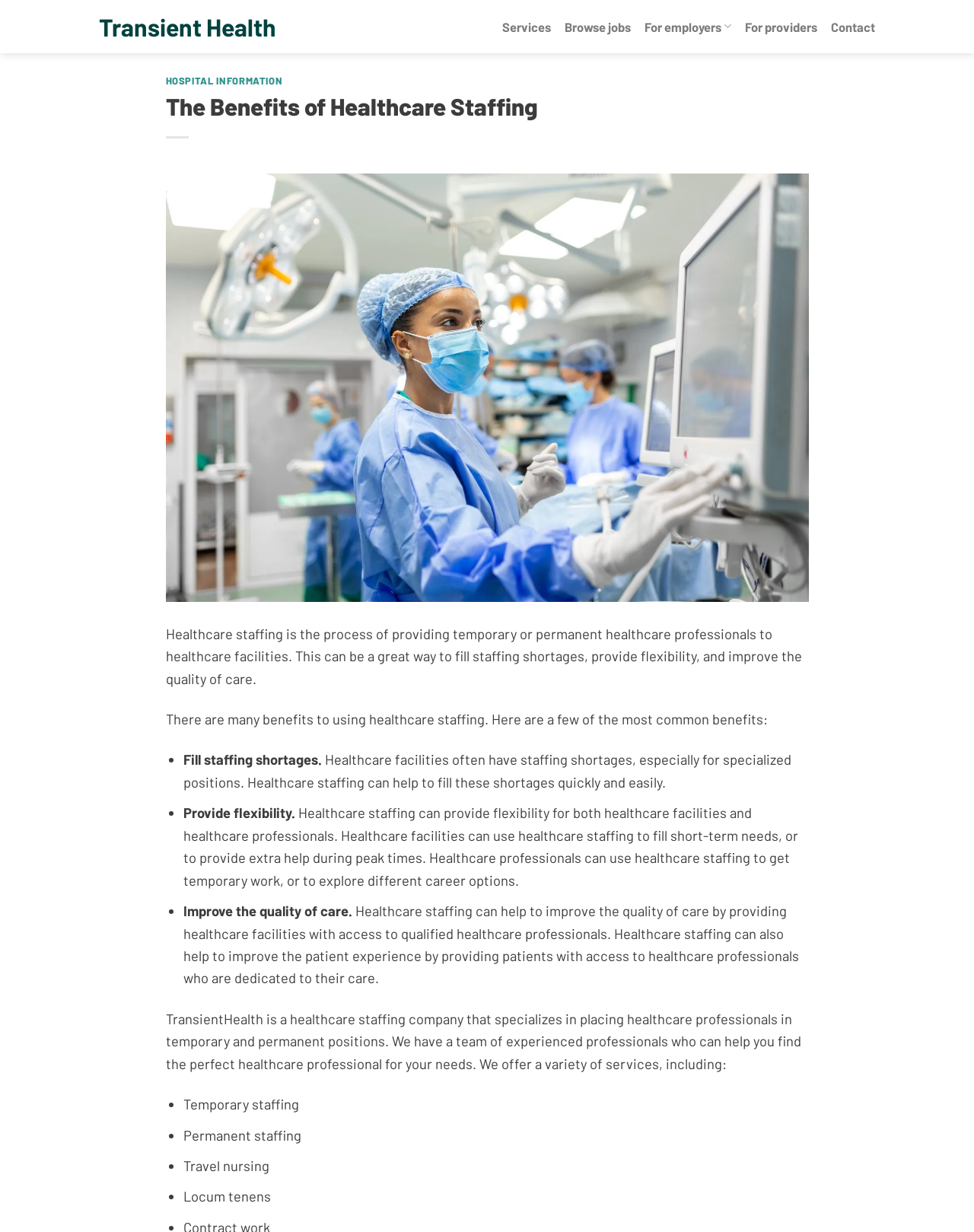Your task is to find and give the main heading text of the webpage.

The Benefits of Healthcare Staffing